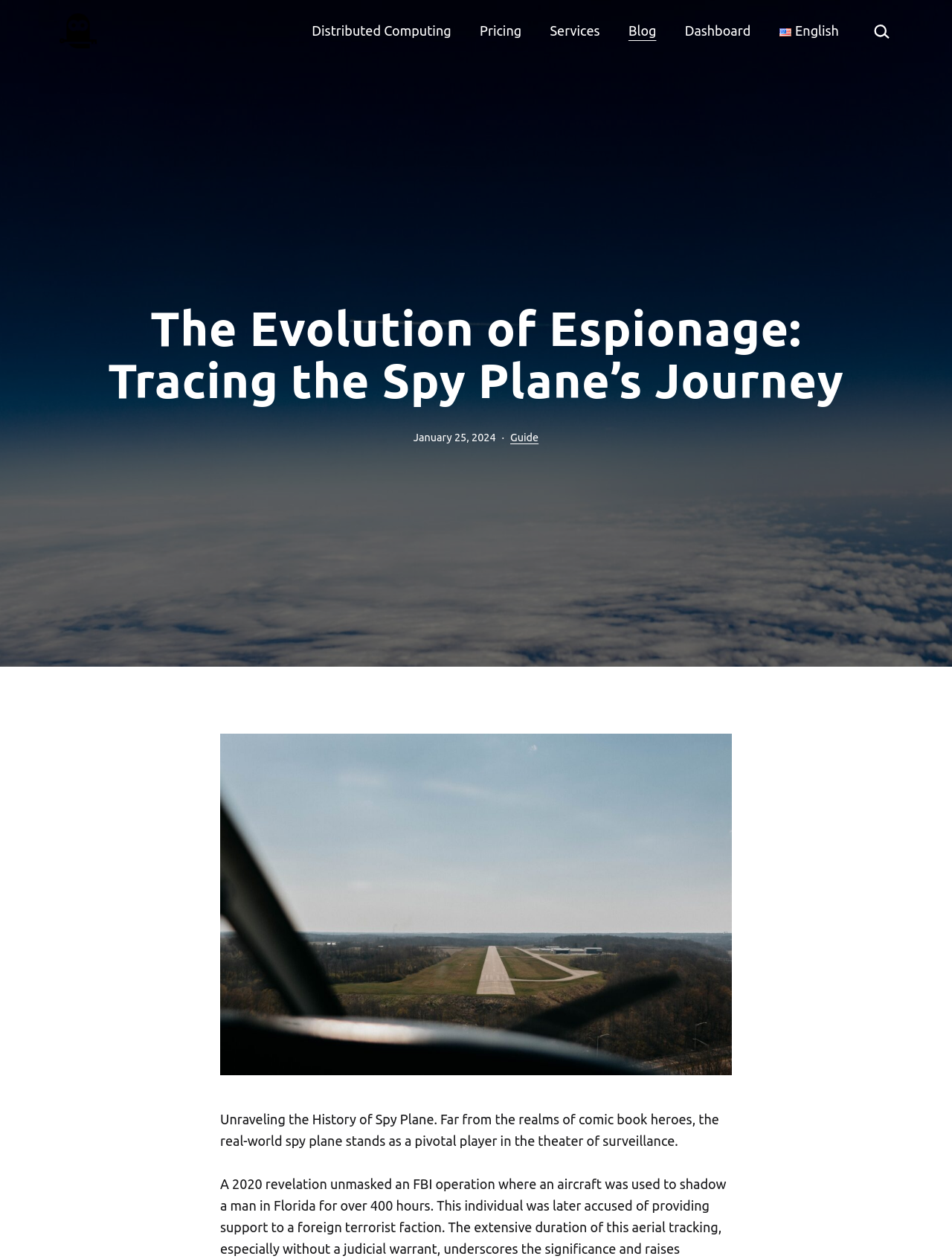Using the provided element description: "Guide", determine the bounding box coordinates of the corresponding UI element in the screenshot.

[0.536, 0.343, 0.566, 0.352]